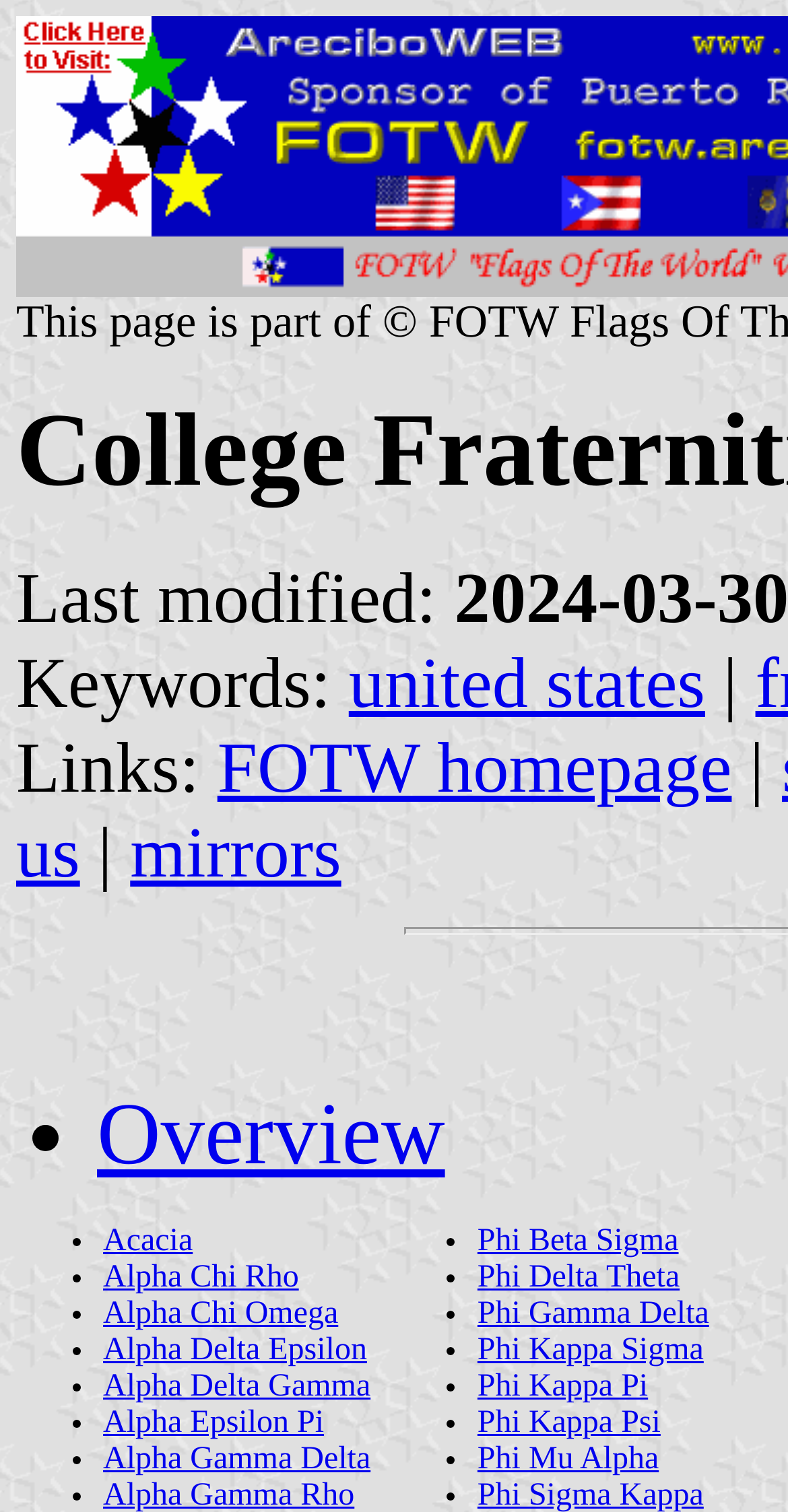Describe the webpage meticulously, covering all significant aspects.

The webpage is about College Fraternities and Sororities in the United States. At the top, there is a section with metadata, including the last modified date and keywords, with a link to "united states" on the right. Below this section, there is a links section with a link to "FOTW homepage" and another link to "mirrors" on the right.

The main content of the webpage is a list of fraternity and sorority names, organized into two columns. The list is divided into two sections, with the first section containing names starting from "Acacia" to "Alpha Gamma Delta", and the second section containing names starting from "Phi Beta Sigma" to "Phi Mu Alpha". Each name is a link, and they are preceded by a bullet point. The list takes up most of the webpage, with the links densely packed and organized in a vertical manner.